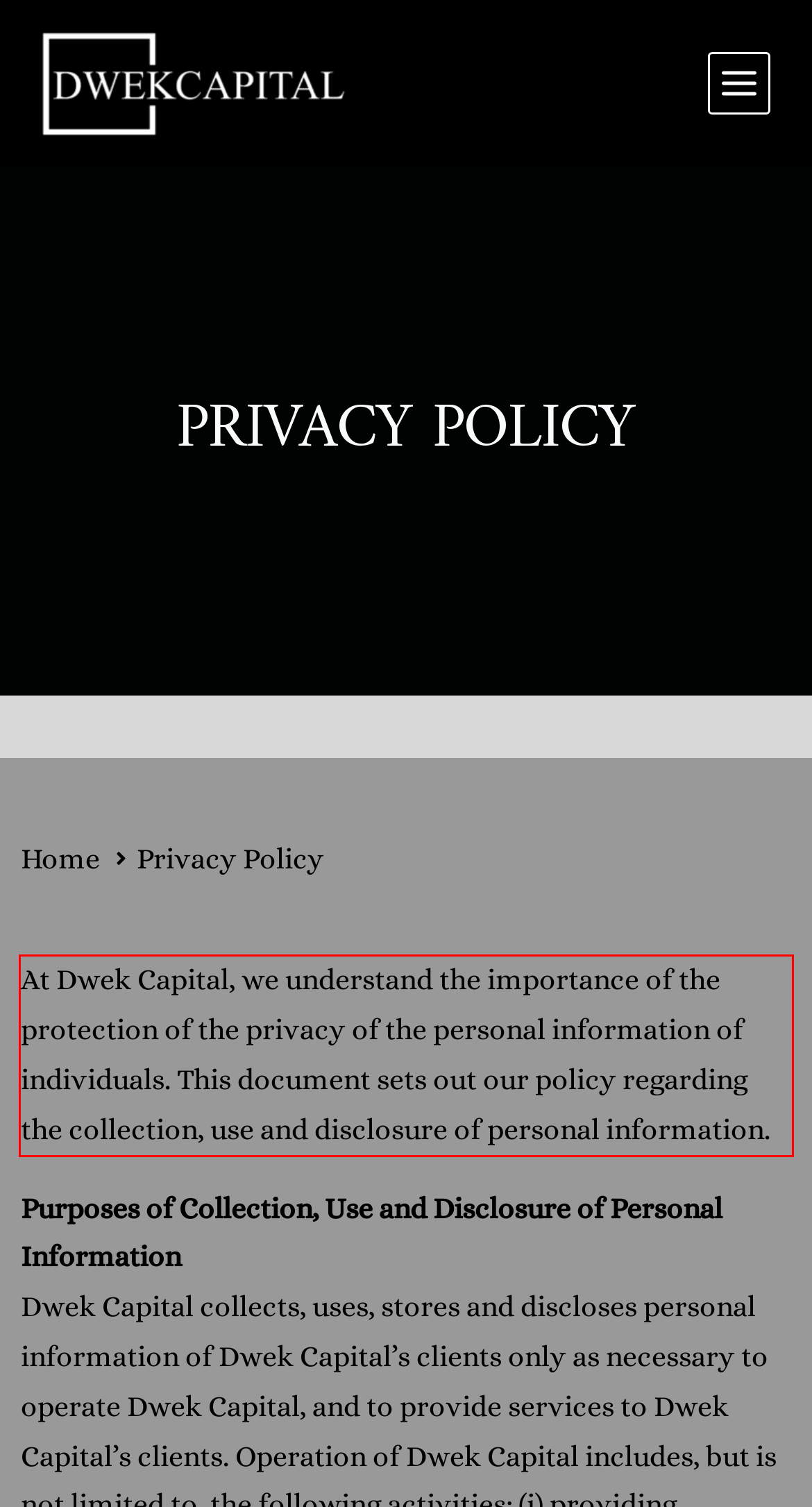Identify the text inside the red bounding box on the provided webpage screenshot by performing OCR.

At Dwek Capital, we understand the importance of the protection of the privacy of the personal information of individuals. This document sets out our policy regarding the collection, use and disclosure of personal information.